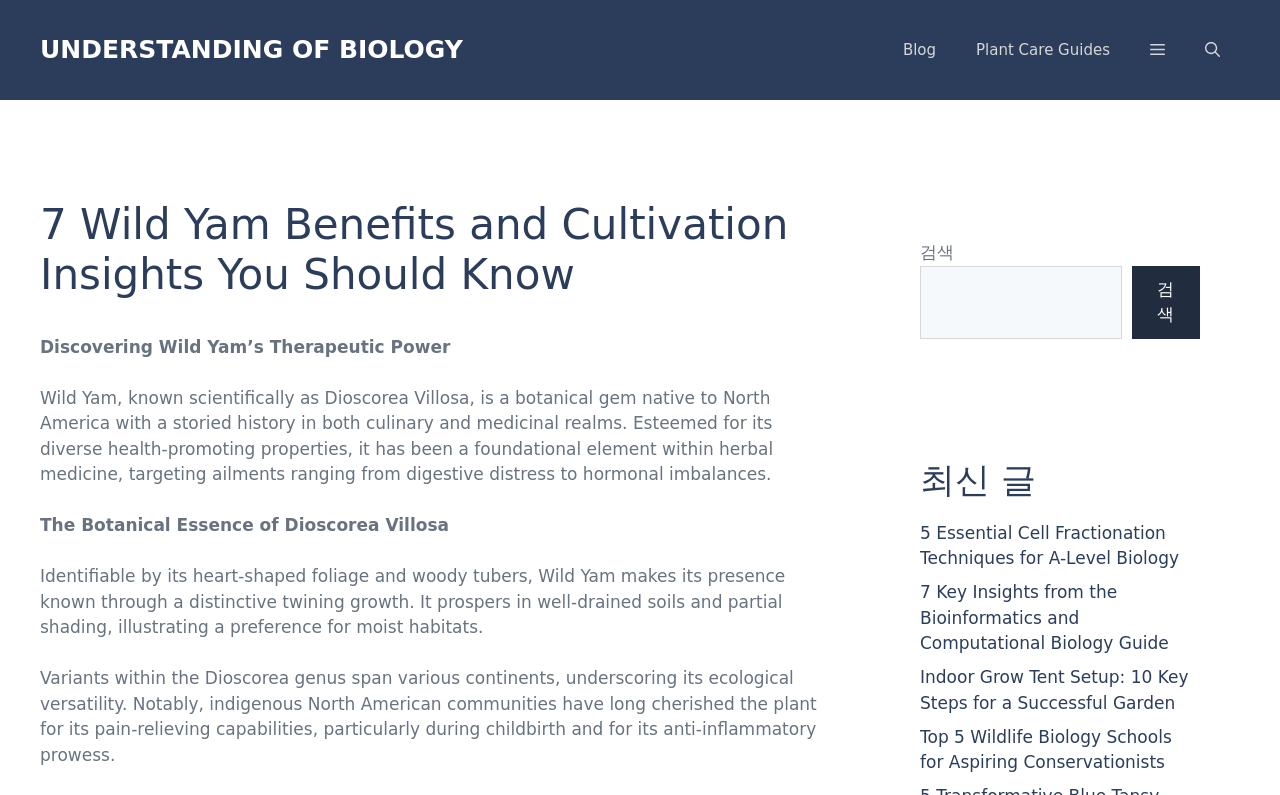Given the element description, predict the bounding box coordinates in the format (top-left x, top-left y, bottom-right x, bottom-right y), using floating point numbers between 0 and 1: jkcarelectrics@gmail.com

None